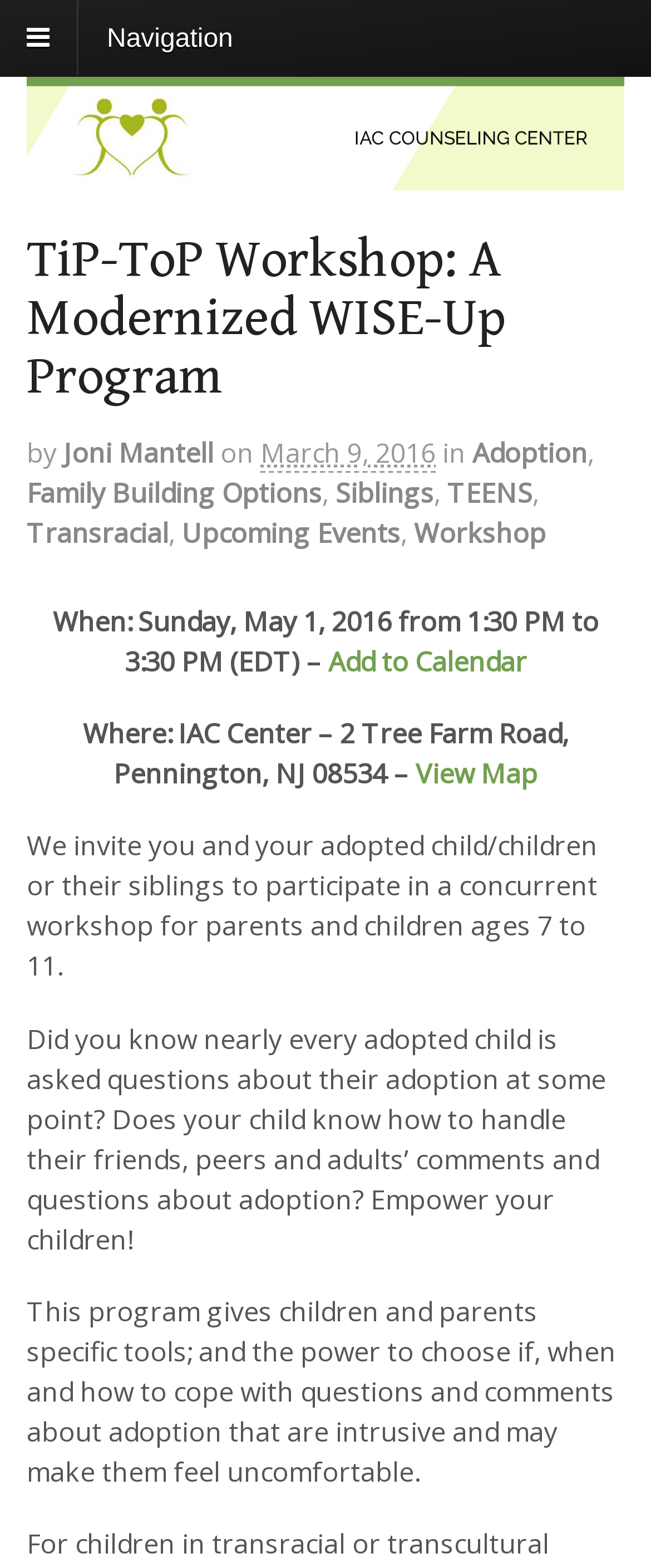Please determine the bounding box coordinates for the element that should be clicked to follow these instructions: "View Map of IAC Center".

[0.638, 0.482, 0.826, 0.505]